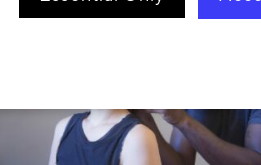What is the role of the partially visible individual?
Answer the question with just one word or phrase using the image.

Providing a hair treatment or styling